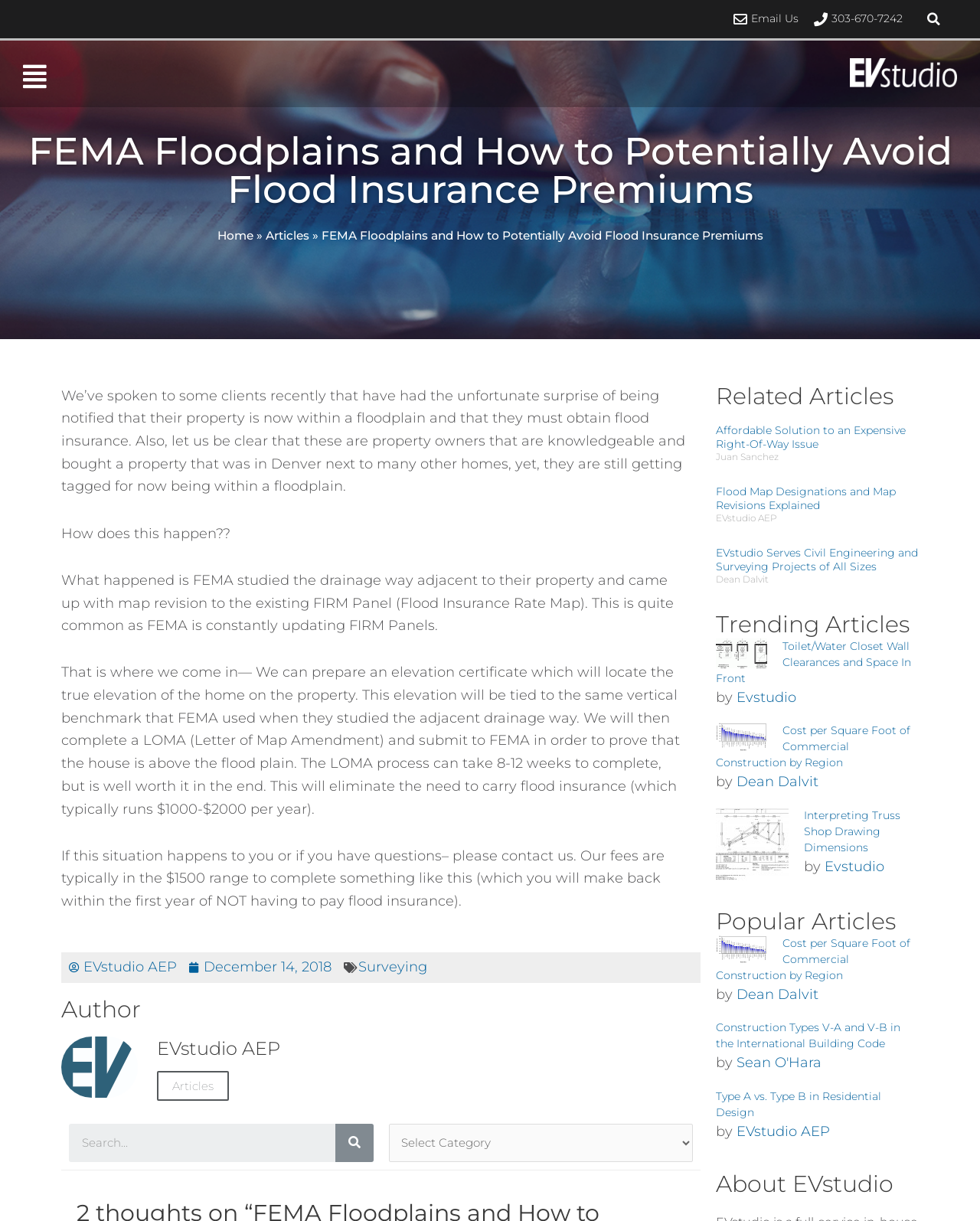Please identify the bounding box coordinates of the element's region that needs to be clicked to fulfill the following instruction: "Click the 'Home' link". The bounding box coordinates should consist of four float numbers between 0 and 1, i.e., [left, top, right, bottom].

[0.221, 0.187, 0.258, 0.199]